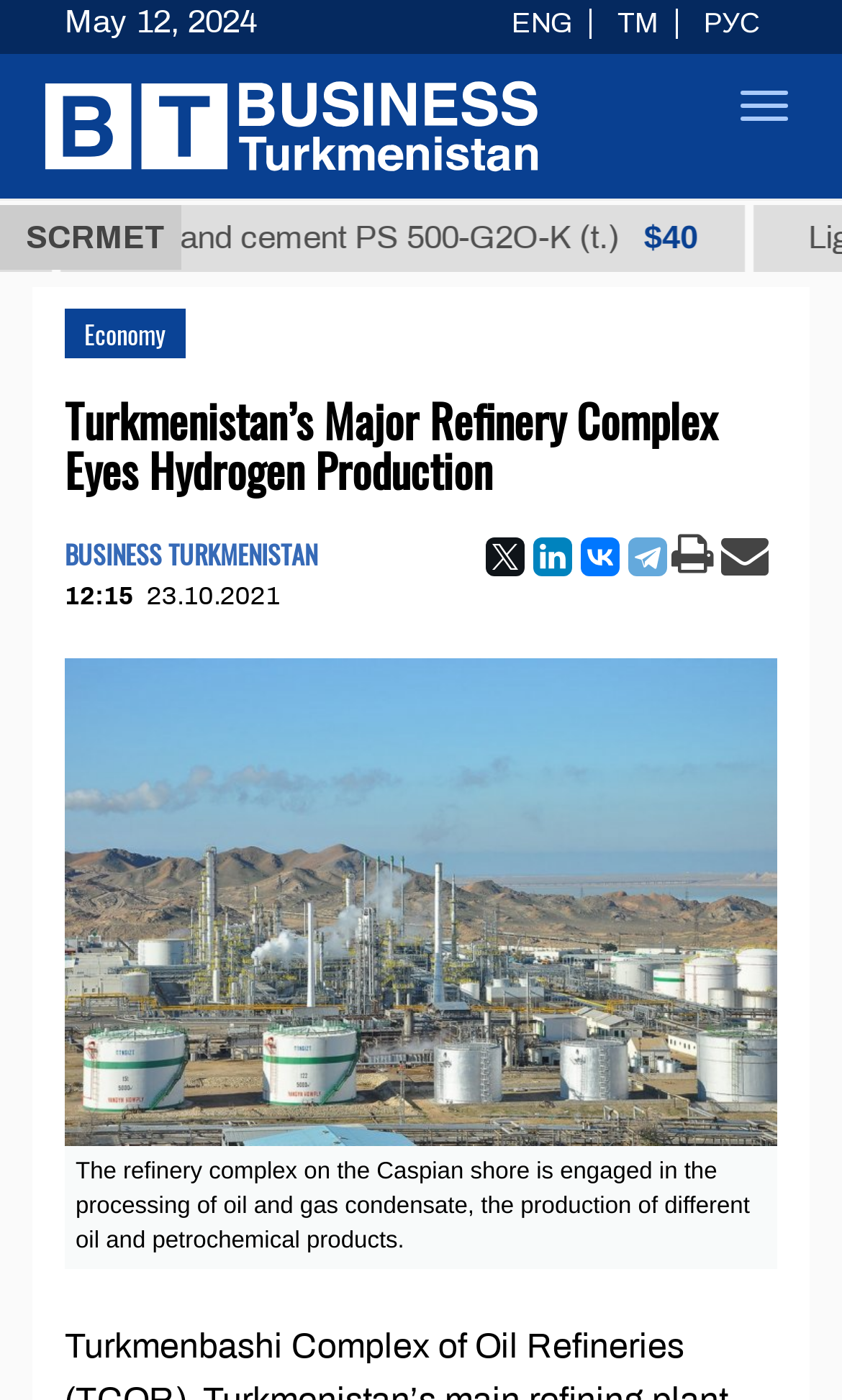Answer the question briefly using a single word or phrase: 
What is the name of the refinery complex?

Turkmenbashi Complex of Oil Refineries